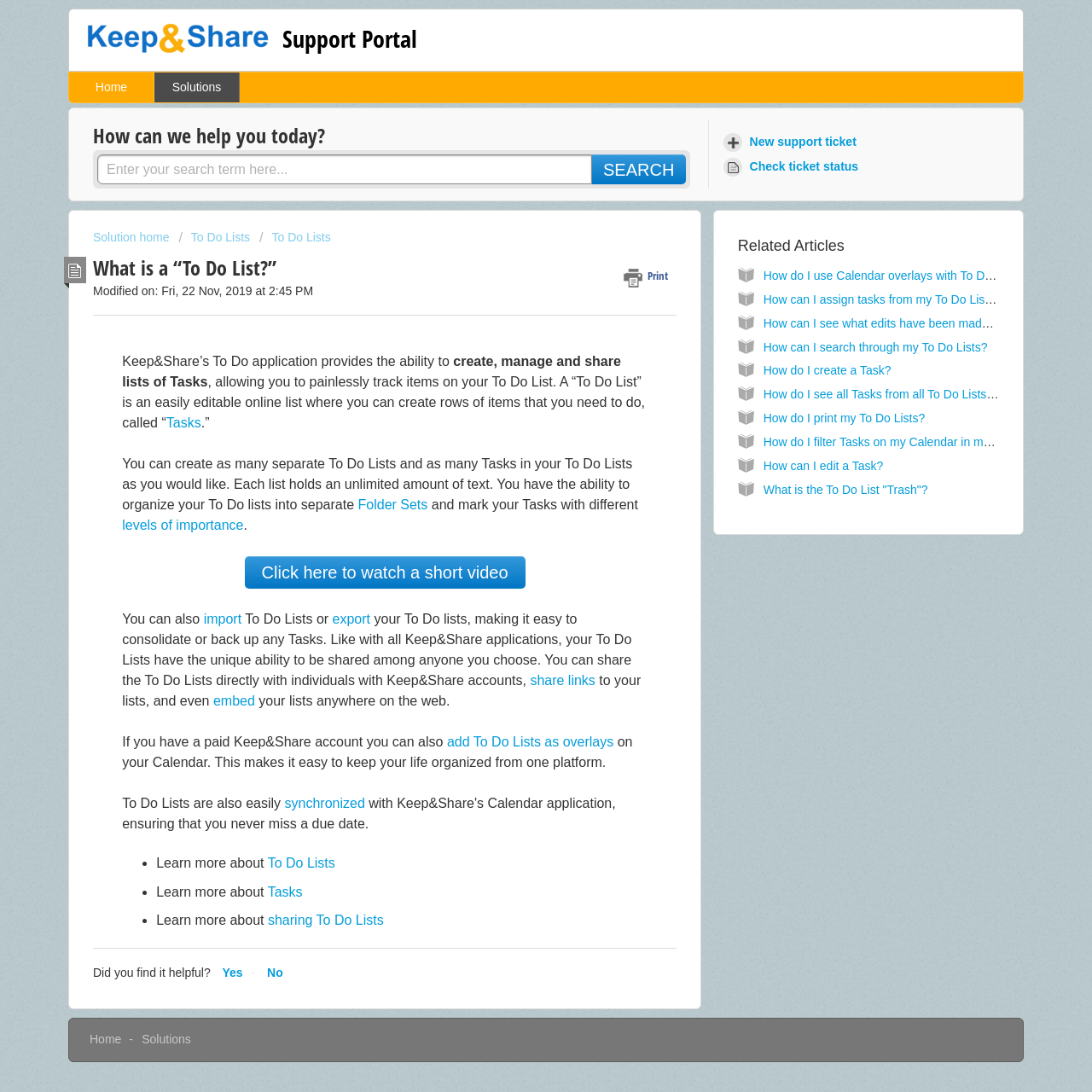From the details in the image, provide a thorough response to the question: What is the purpose of the search button?

The search button is located next to the 'New support ticket' and 'Check ticket status' links, suggesting that it is used to search for support tickets. This is a common functionality in a support portal.